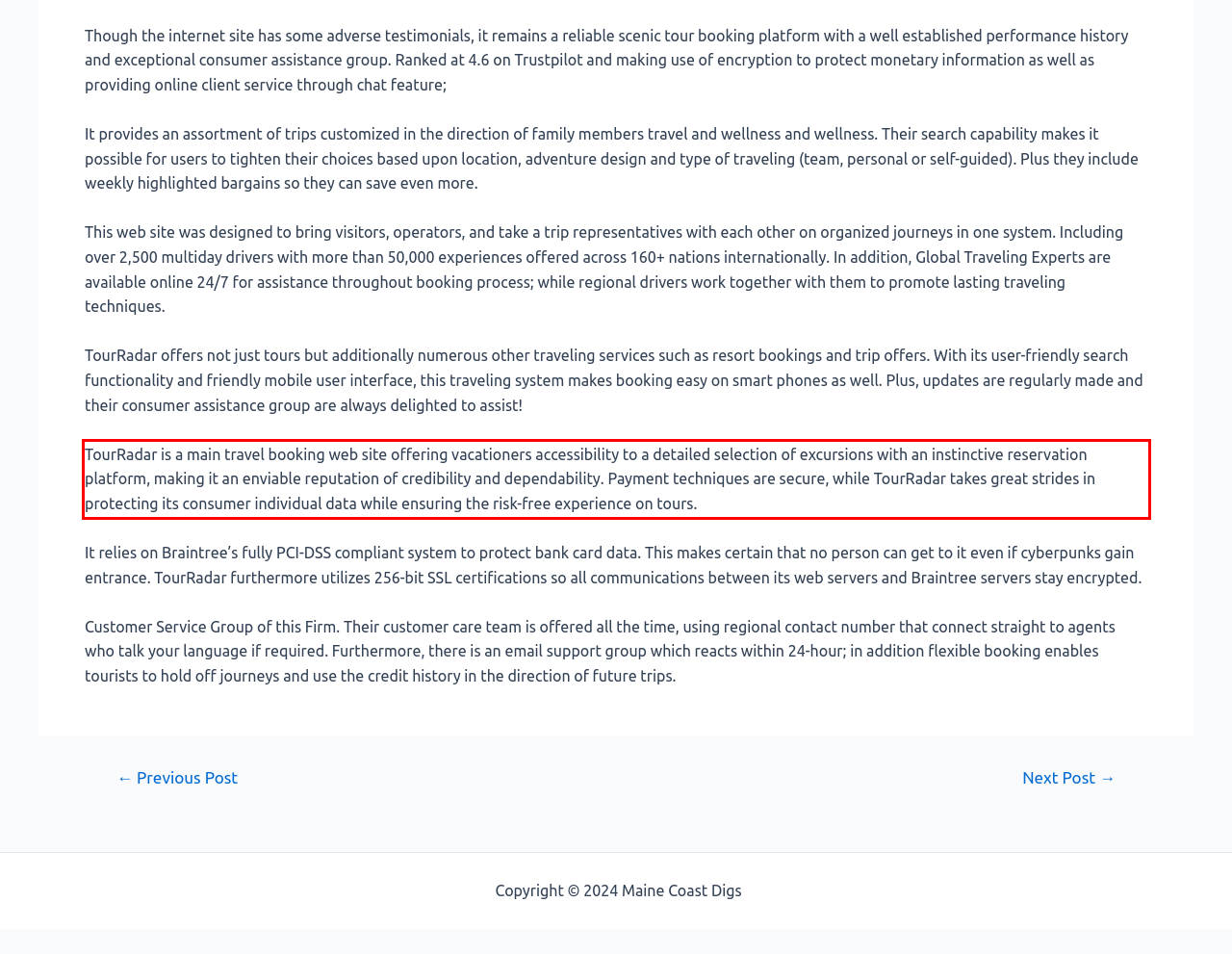Please perform OCR on the text within the red rectangle in the webpage screenshot and return the text content.

TourRadar is a main travel booking web site offering vacationers accessibility to a detailed selection of excursions with an instinctive reservation platform, making it an enviable reputation of credibility and dependability. Payment techniques are secure, while TourRadar takes great strides in protecting its consumer individual data while ensuring the risk-free experience on tours.